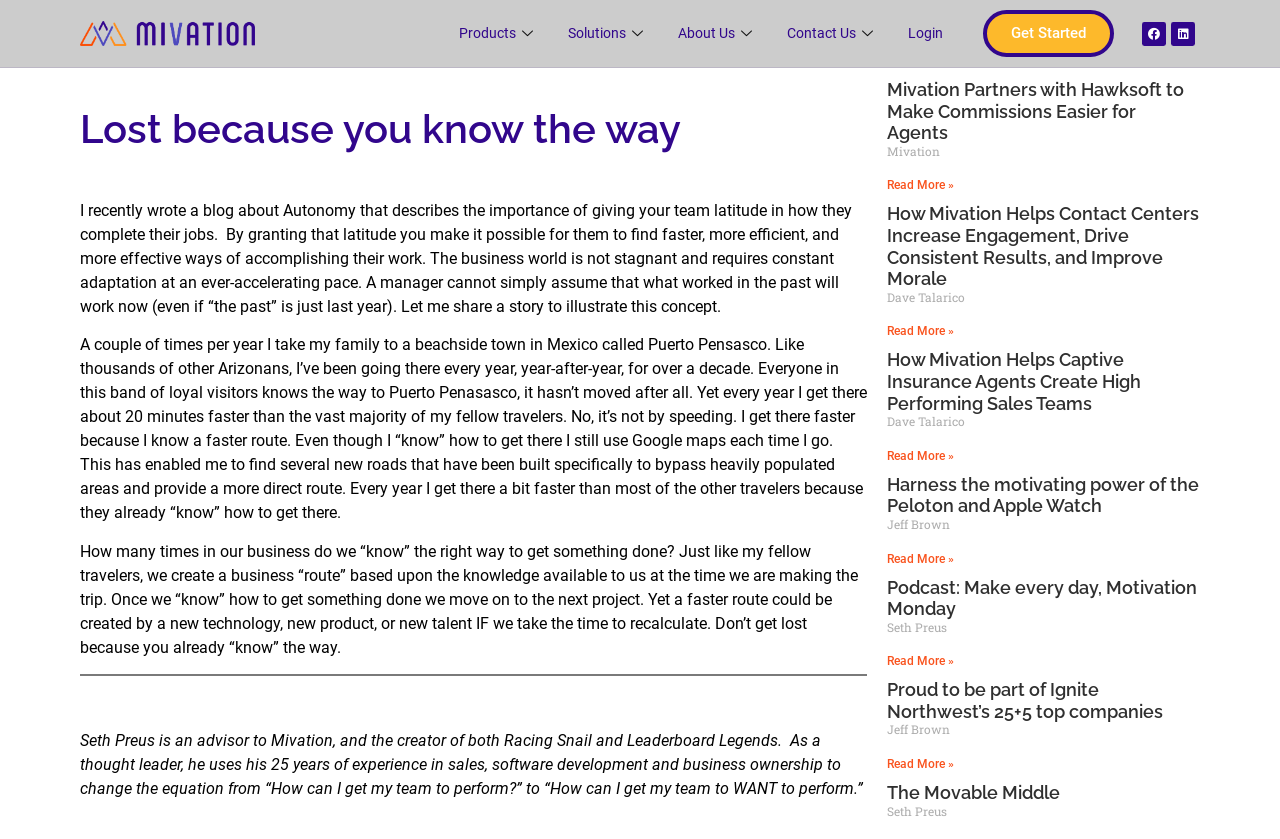Please determine the bounding box coordinates of the element's region to click for the following instruction: "Read more about 'Mivation Partners with Hawksoft to Make Commissions Easier for Agents'".

[0.693, 0.213, 0.745, 0.229]